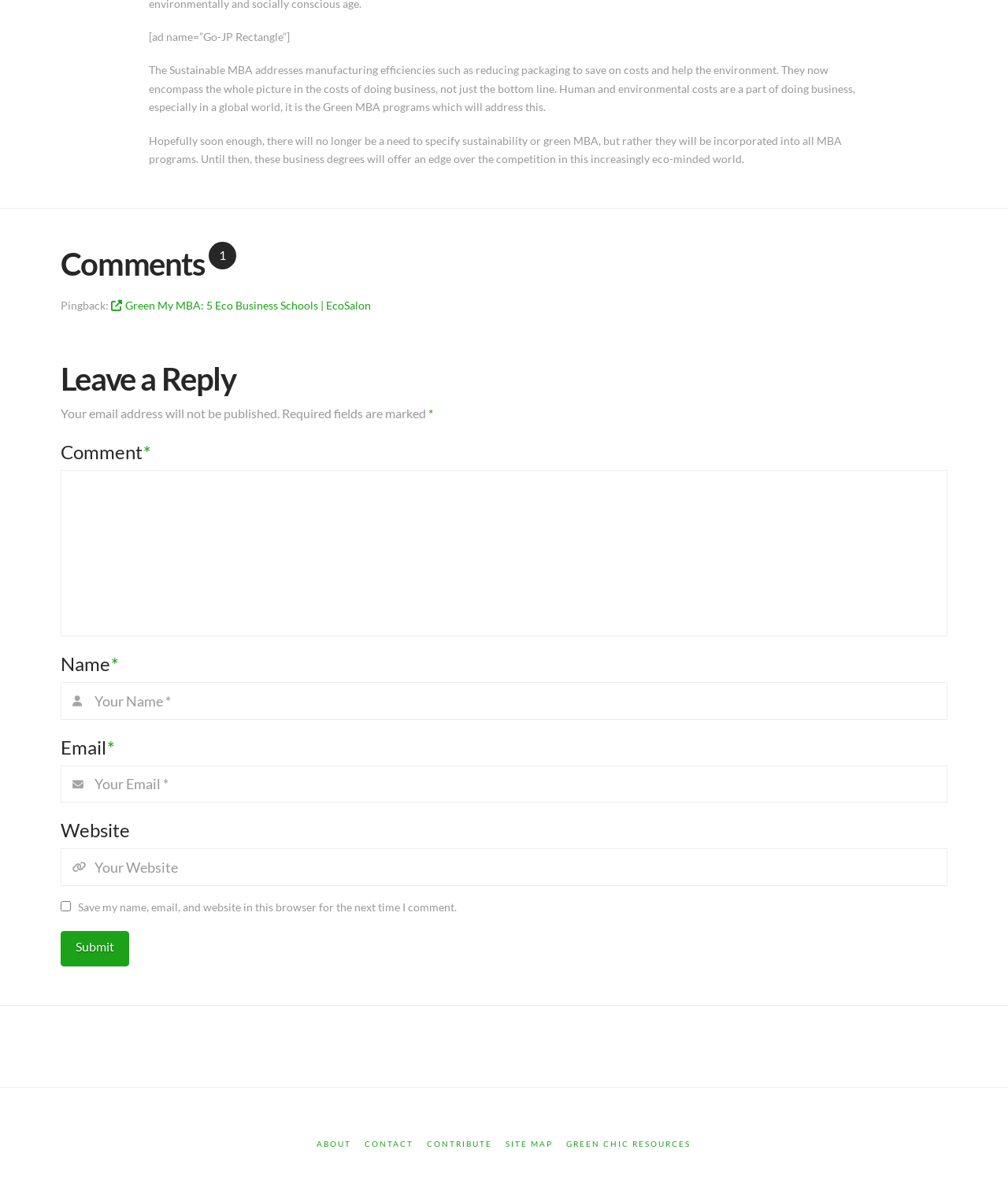Given the description: "Contact", determine the bounding box coordinates of the UI element. The coordinates should be formatted as four float numbers between 0 and 1, [left, top, right, bottom].

[0.362, 0.95, 0.411, 0.959]